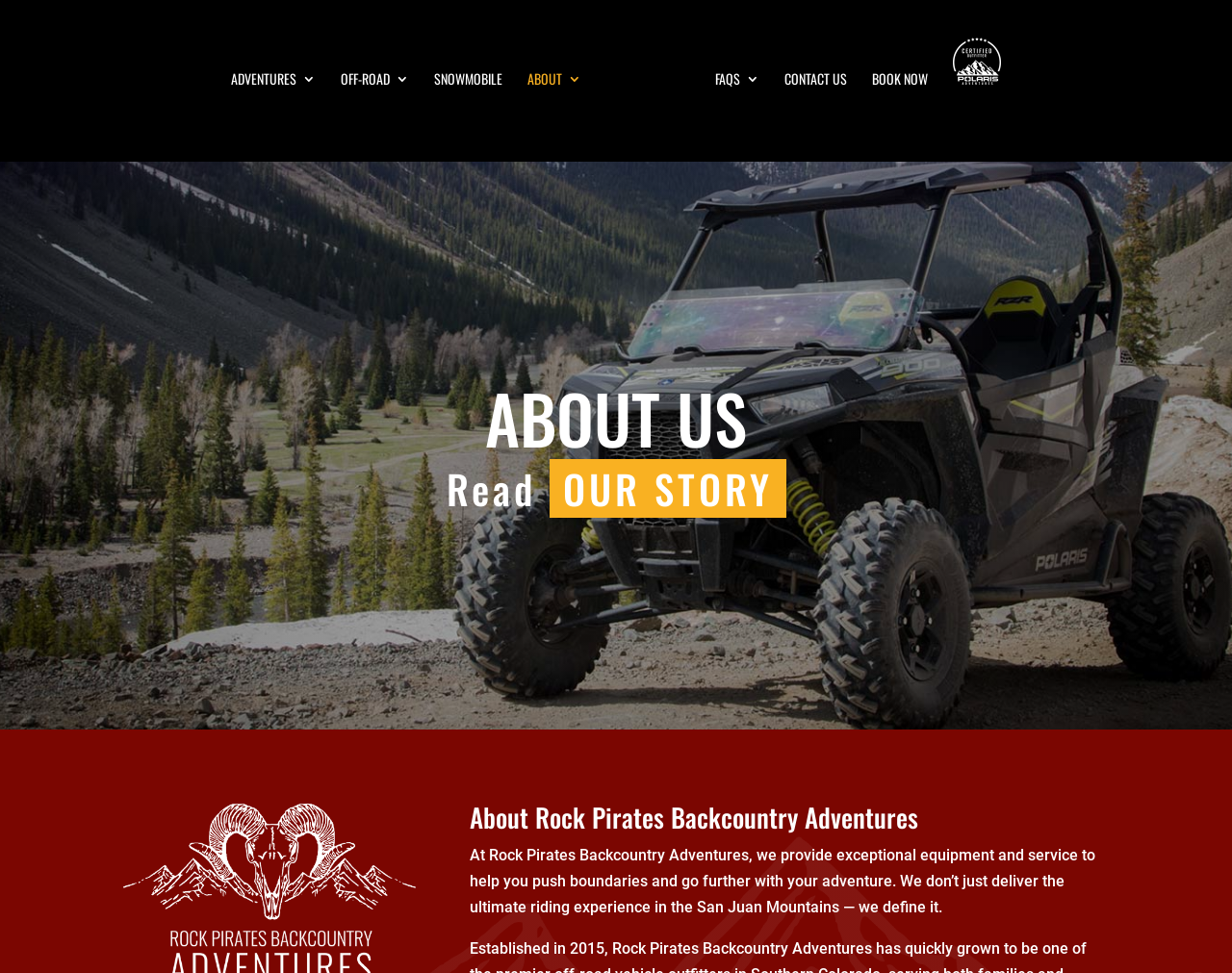What is the company's approach to adventure?
Answer with a single word or phrase, using the screenshot for reference.

Define the ultimate riding experience